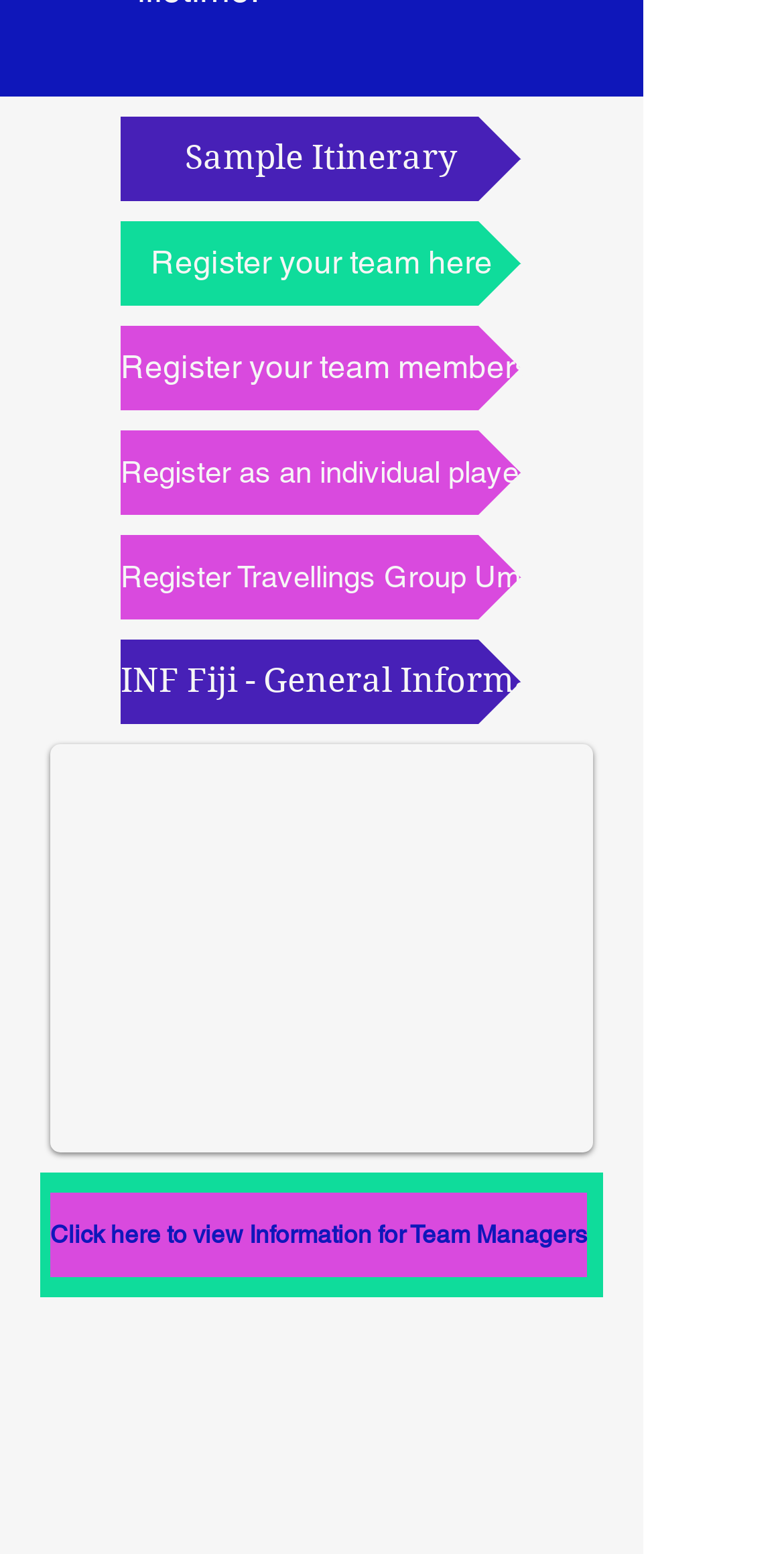Please locate the bounding box coordinates of the region I need to click to follow this instruction: "View sample itinerary".

[0.154, 0.075, 0.667, 0.129]